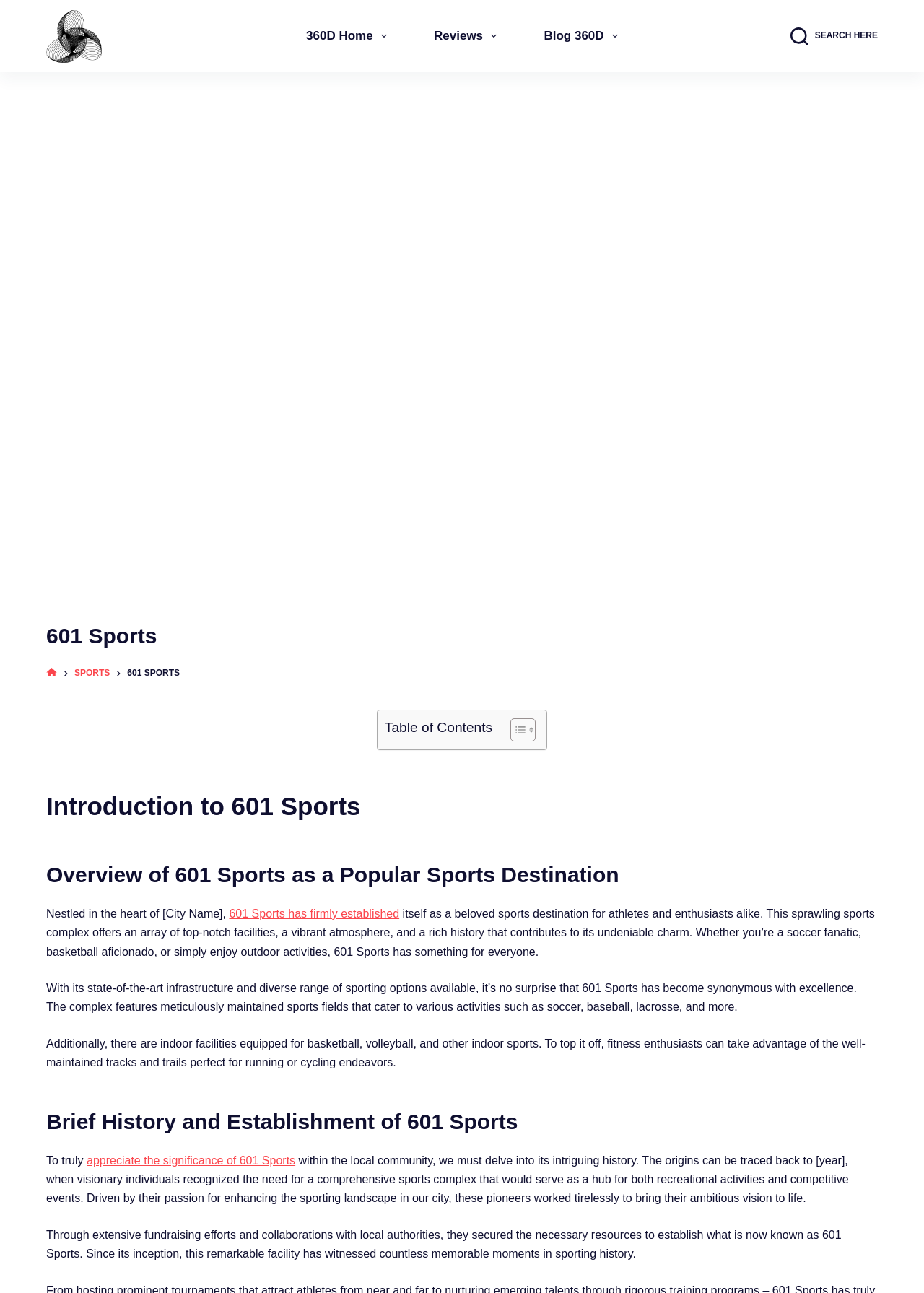Please locate the UI element described by "parent_node: Reviews aria-label="Expand dropdown menu"" and provide its bounding box coordinates.

[0.525, 0.021, 0.544, 0.035]